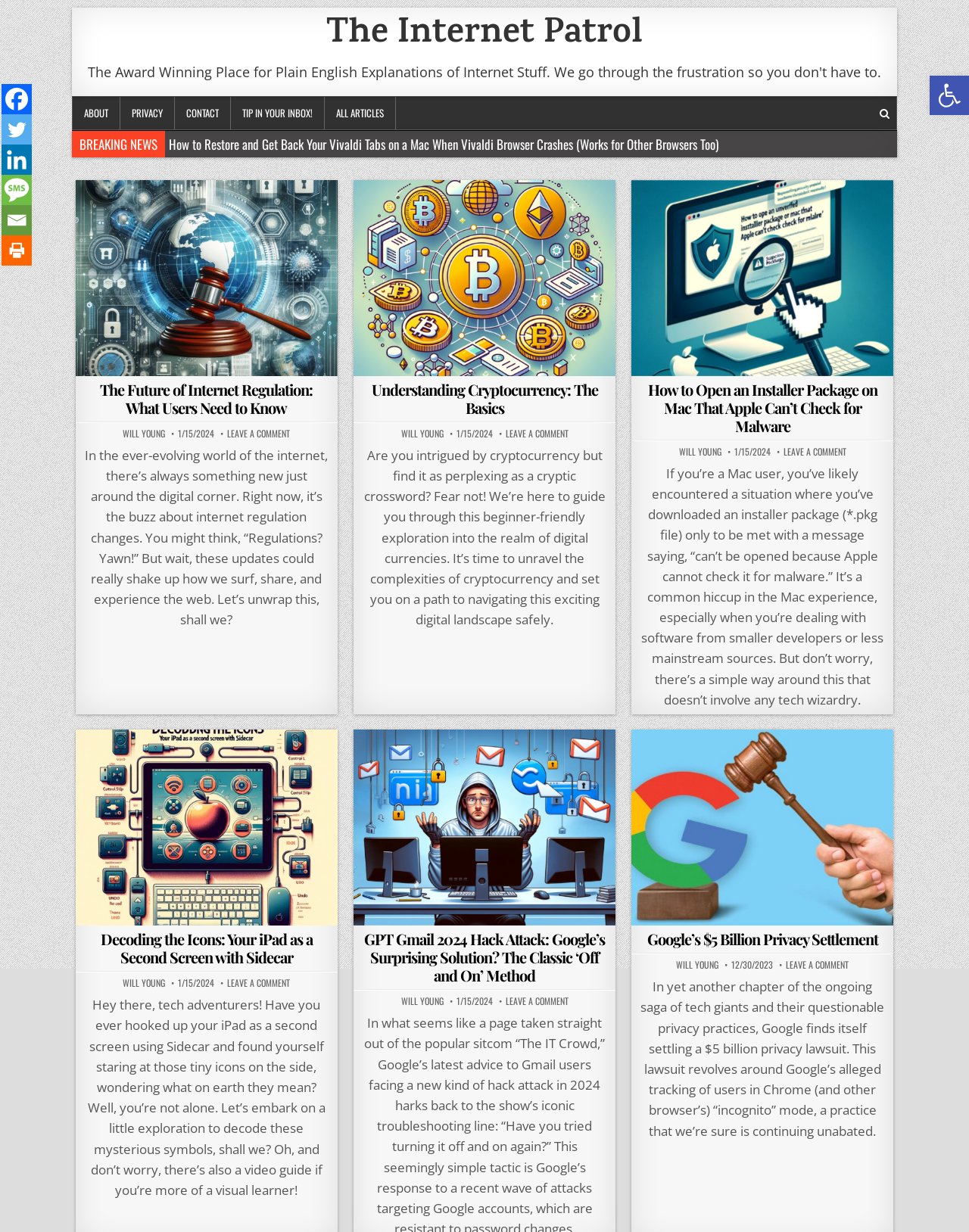Provide the bounding box coordinates of the UI element this sentence describes: "Google’s $5 Billion Privacy Settlement".

[0.668, 0.754, 0.906, 0.77]